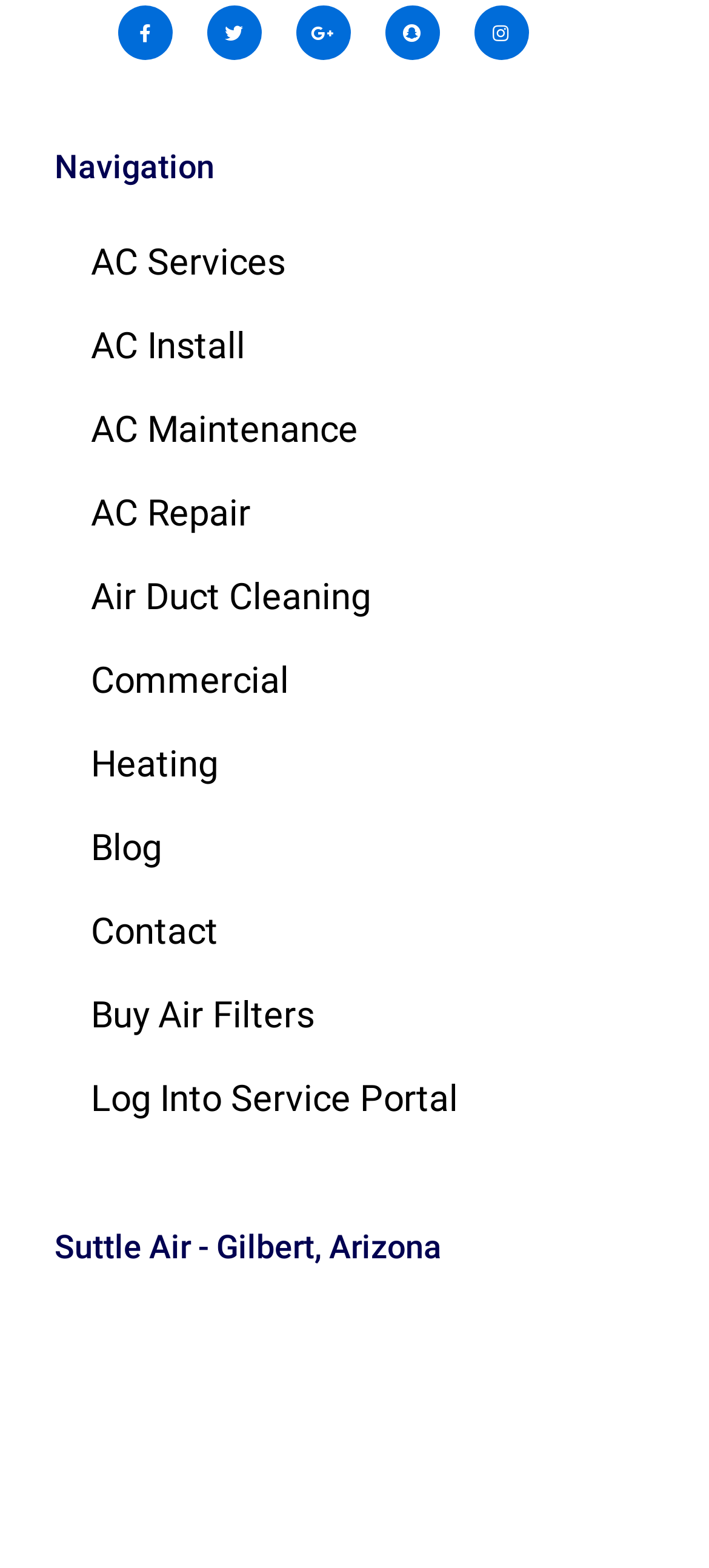Determine the bounding box for the UI element that matches this description: "Contact".

[0.077, 0.567, 0.923, 0.62]